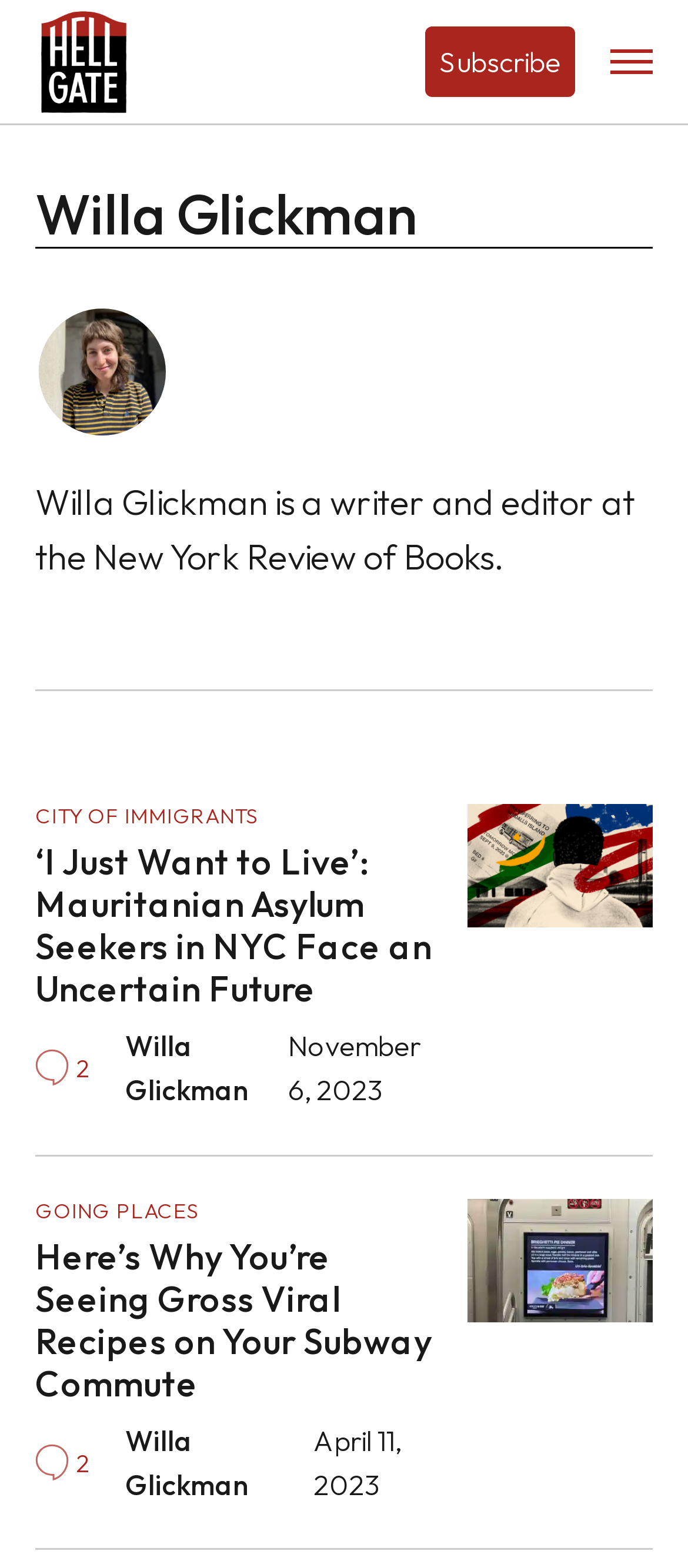Please analyze the image and provide a thorough answer to the question:
How many comments are there on the article about Mauritanian asylum seekers?

I found a link element with the text '2 Comments' below the article title '‘I Just Want to Live’: Mauritanian Asylum Seekers in NYC Face an Uncertain Future'. This suggests that there are 2 comments on this article.